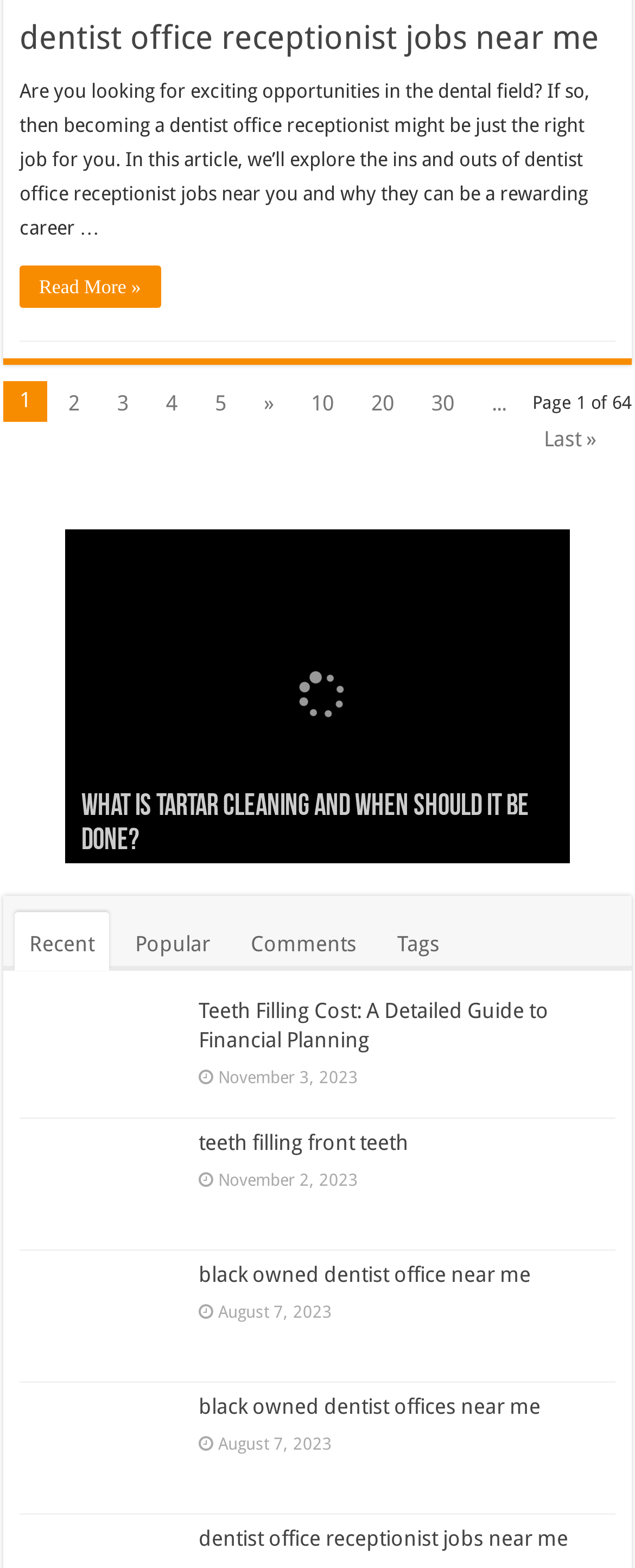Answer with a single word or phrase: 
What is the main topic of this webpage?

Dentist office receptionist jobs